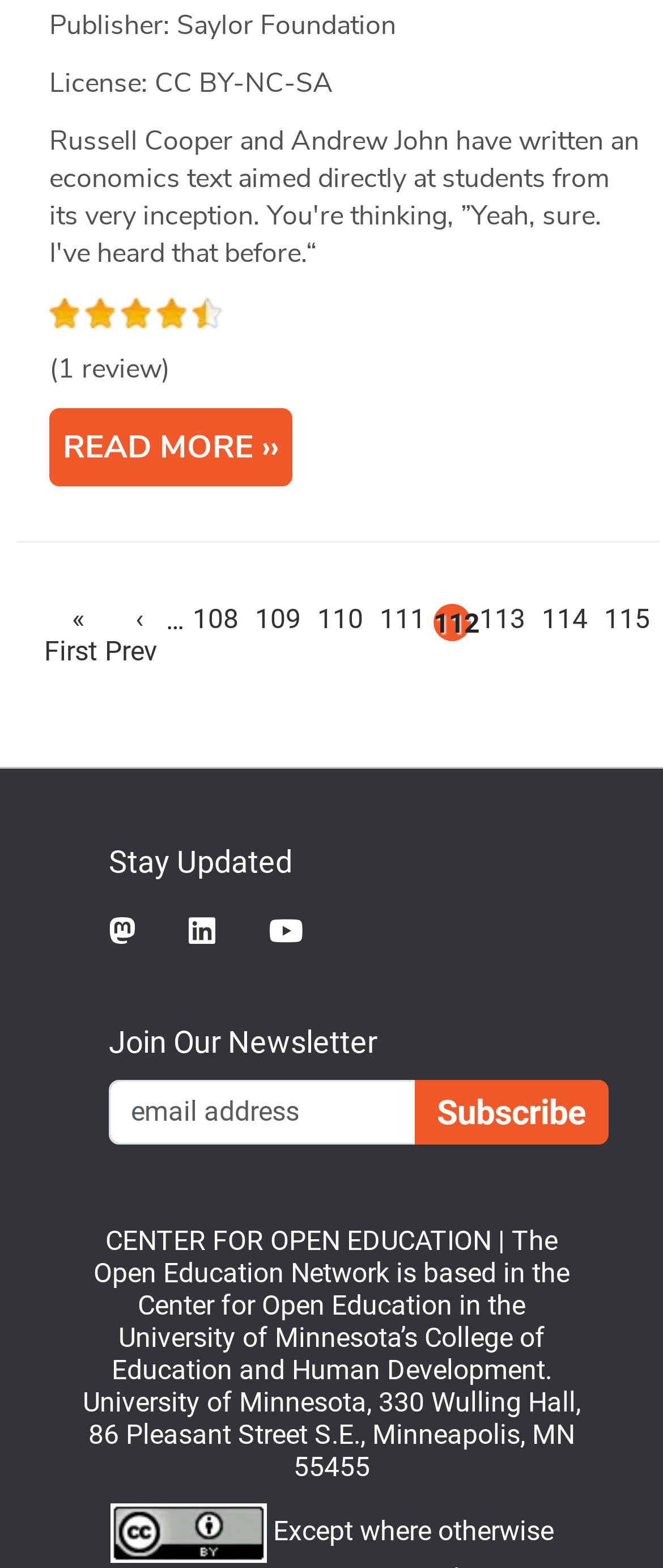Identify the bounding box coordinates of the area you need to click to perform the following instruction: "Enter email address in the 'Email Newsletter Signup' textbox".

[0.164, 0.688, 0.628, 0.73]